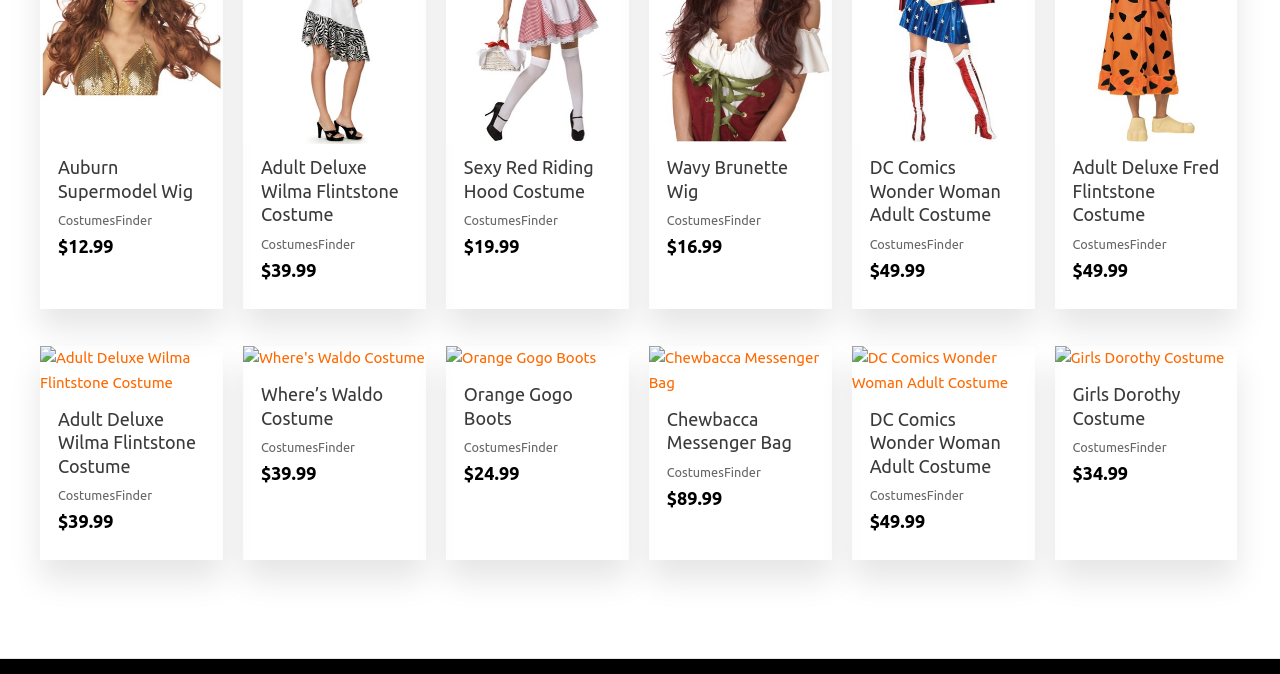Identify the bounding box coordinates necessary to click and complete the given instruction: "View Girls Dorothy Costume".

[0.824, 0.514, 0.967, 0.551]